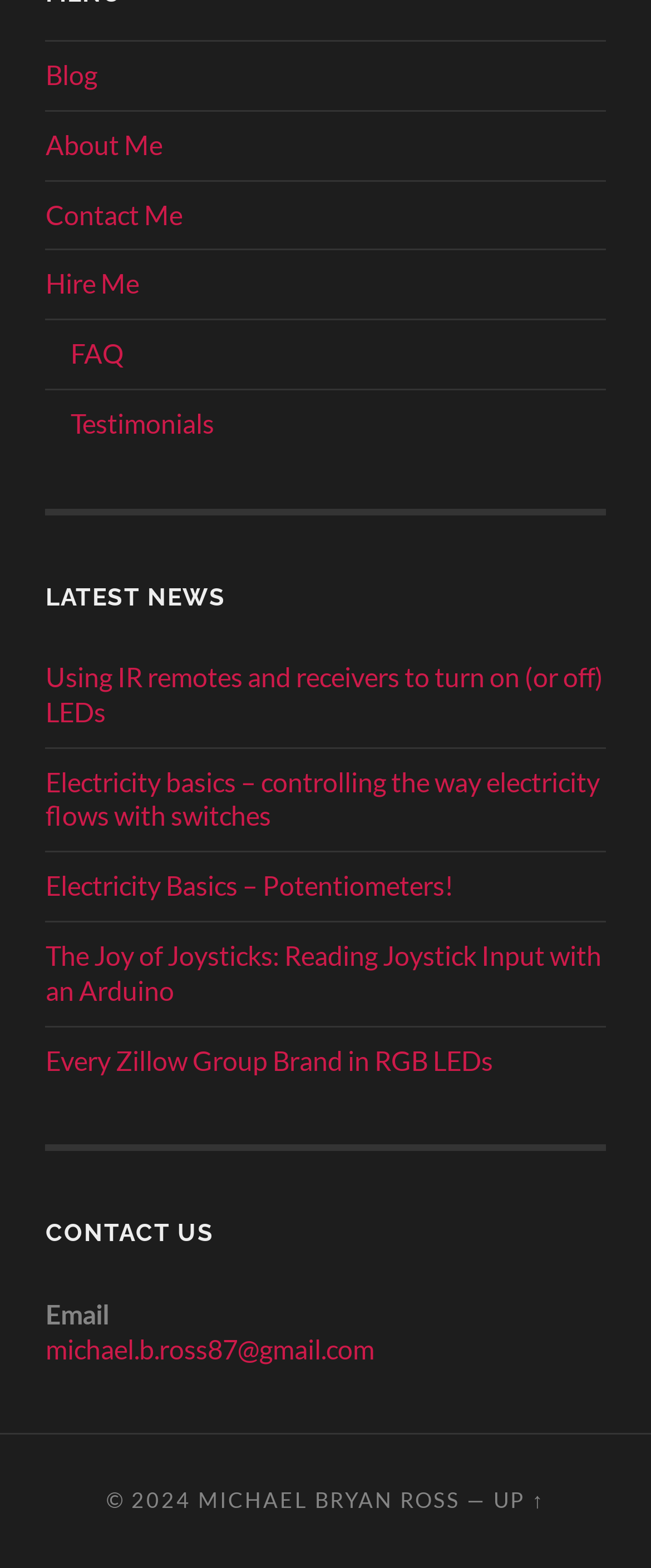What is the year mentioned in the copyright text?
Refer to the image and answer the question using a single word or phrase.

2024